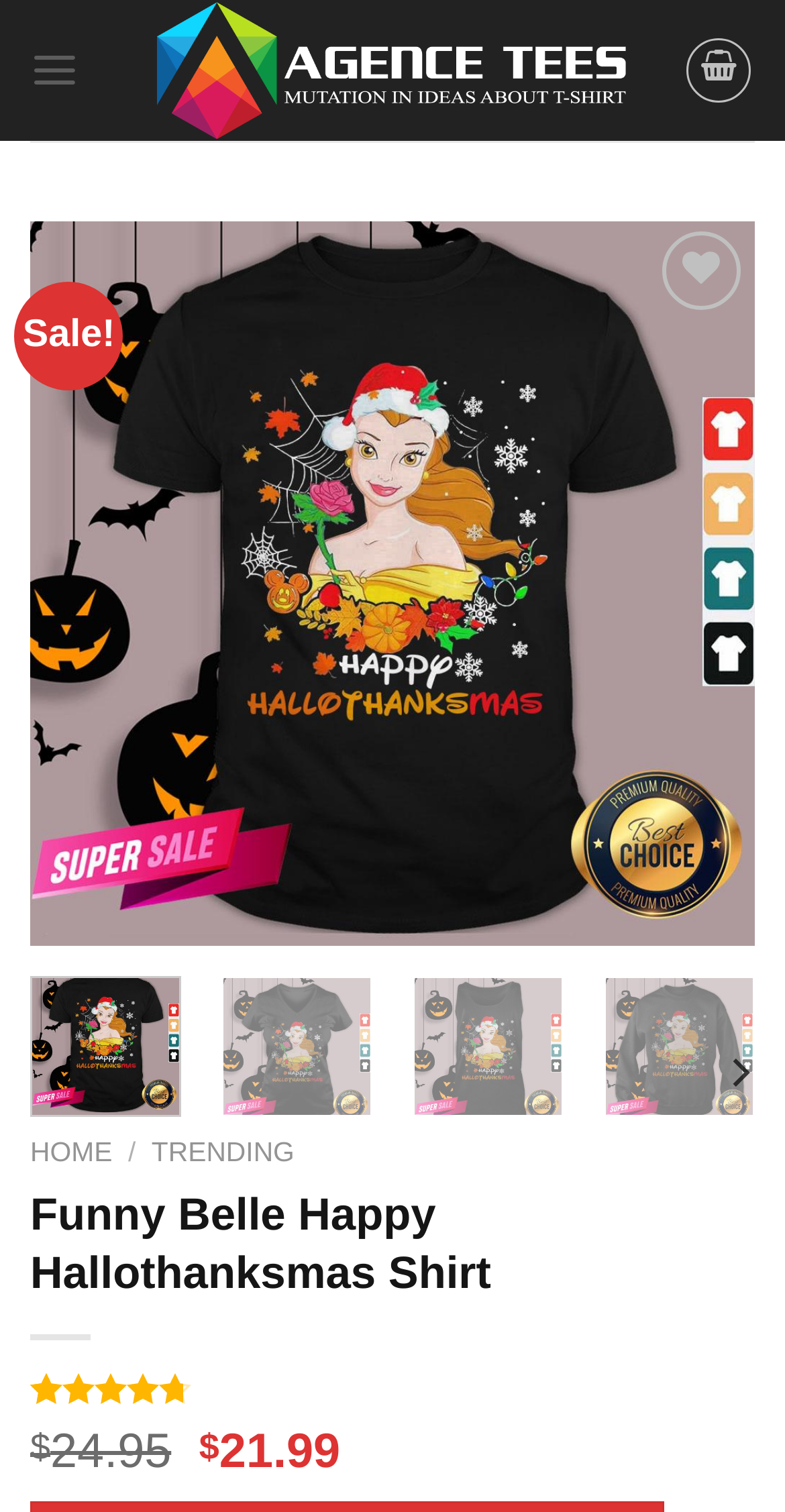Determine the bounding box coordinates of the clickable element to achieve the following action: 'Click on the 'Previous' button'. Provide the coordinates as four float values between 0 and 1, formatted as [left, top, right, bottom].

[0.075, 0.338, 0.168, 0.434]